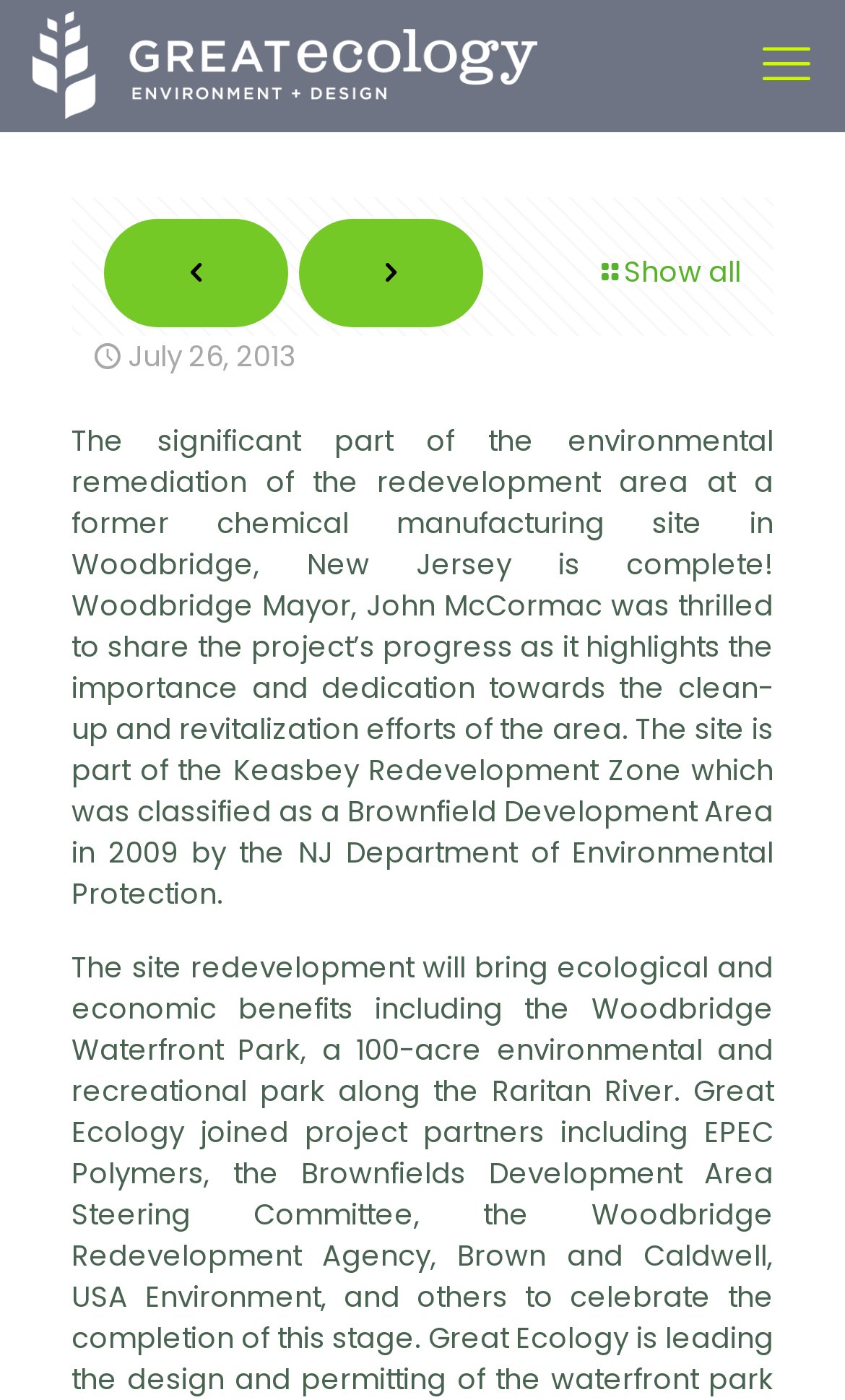What is the classification of the Keasbey Redevelopment Zone?
Could you answer the question with a detailed and thorough explanation?

According to the article, the Keasbey Redevelopment Zone was classified as a Brownfield Development Area in 2009 by the NJ Department of Environmental Protection.